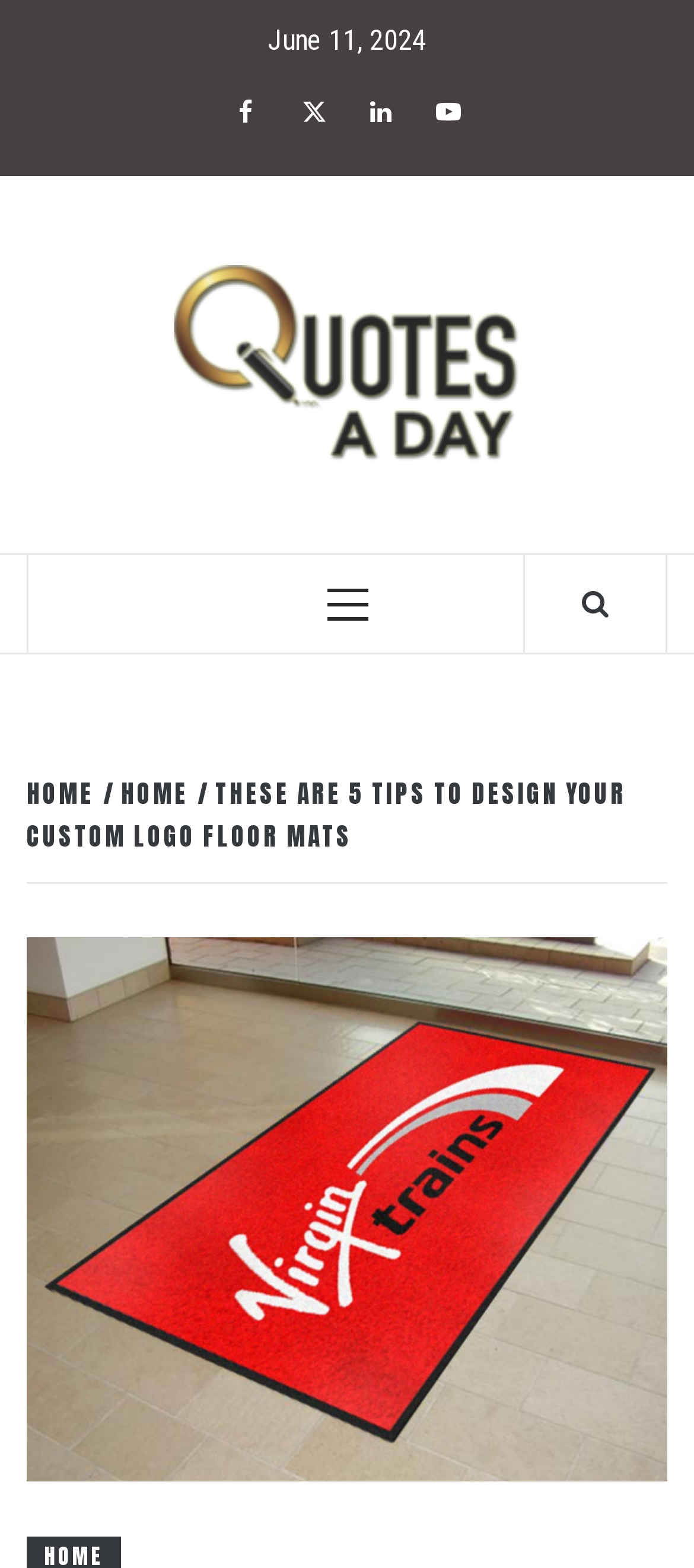Identify the bounding box coordinates of the clickable section necessary to follow the following instruction: "Read NEWS & GENERAL BLOG". The coordinates should be presented as four float numbers from 0 to 1, i.e., [left, top, right, bottom].

[0.038, 0.307, 0.551, 0.331]